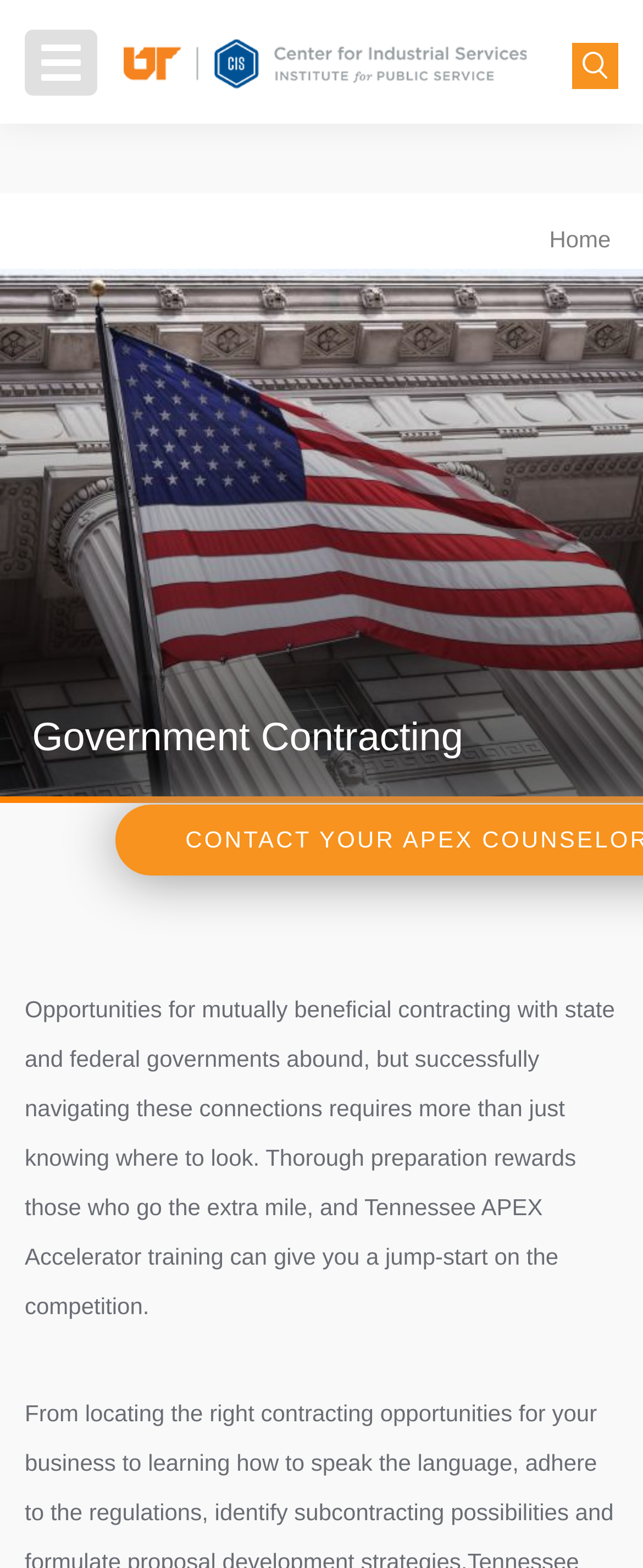Identify the bounding box for the described UI element: "Home".

[0.854, 0.144, 0.95, 0.161]